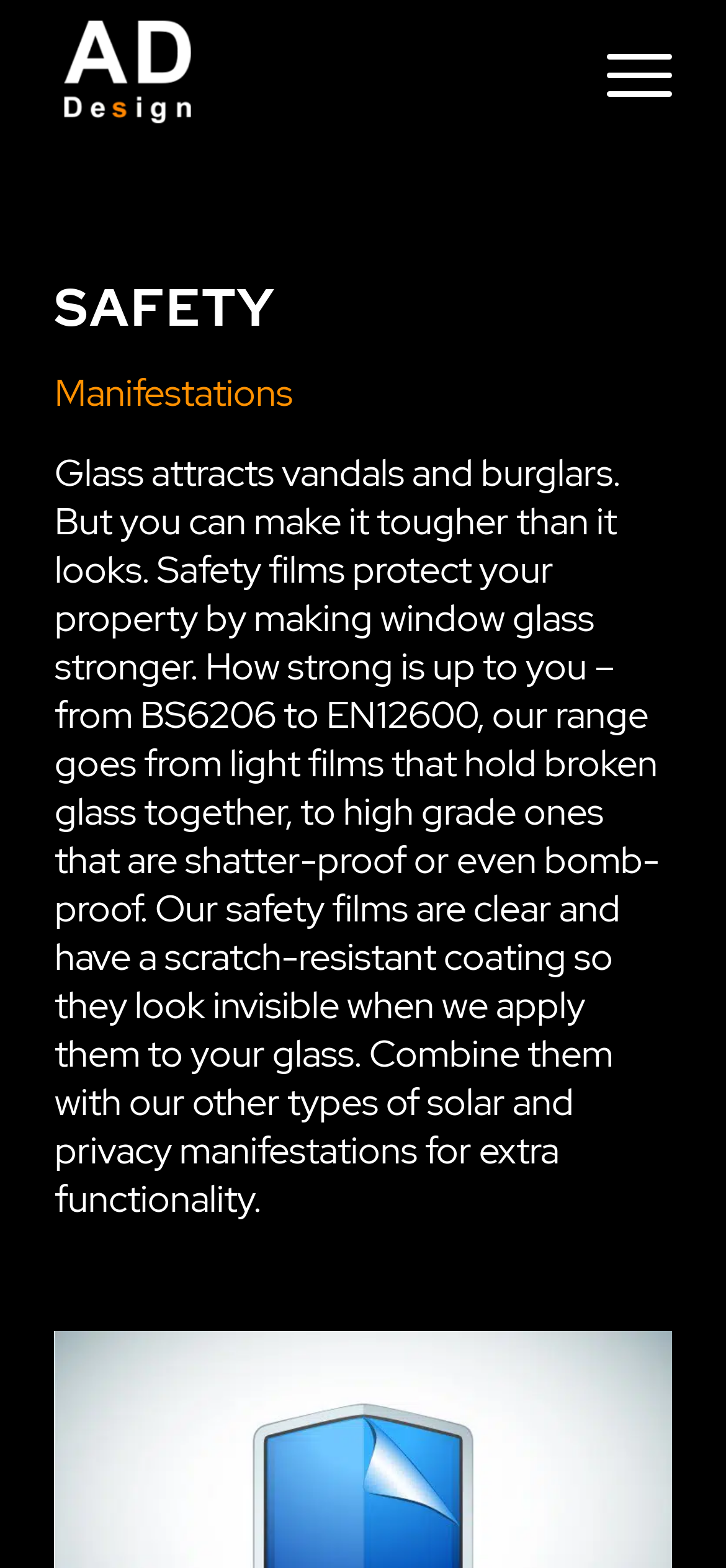What is the range of safety standards for safety films?
Provide a well-explained and detailed answer to the question.

The webpage mentions that the range of safety standards for safety films goes from BS6206 to EN12600, indicating that the films meet different levels of safety requirements.